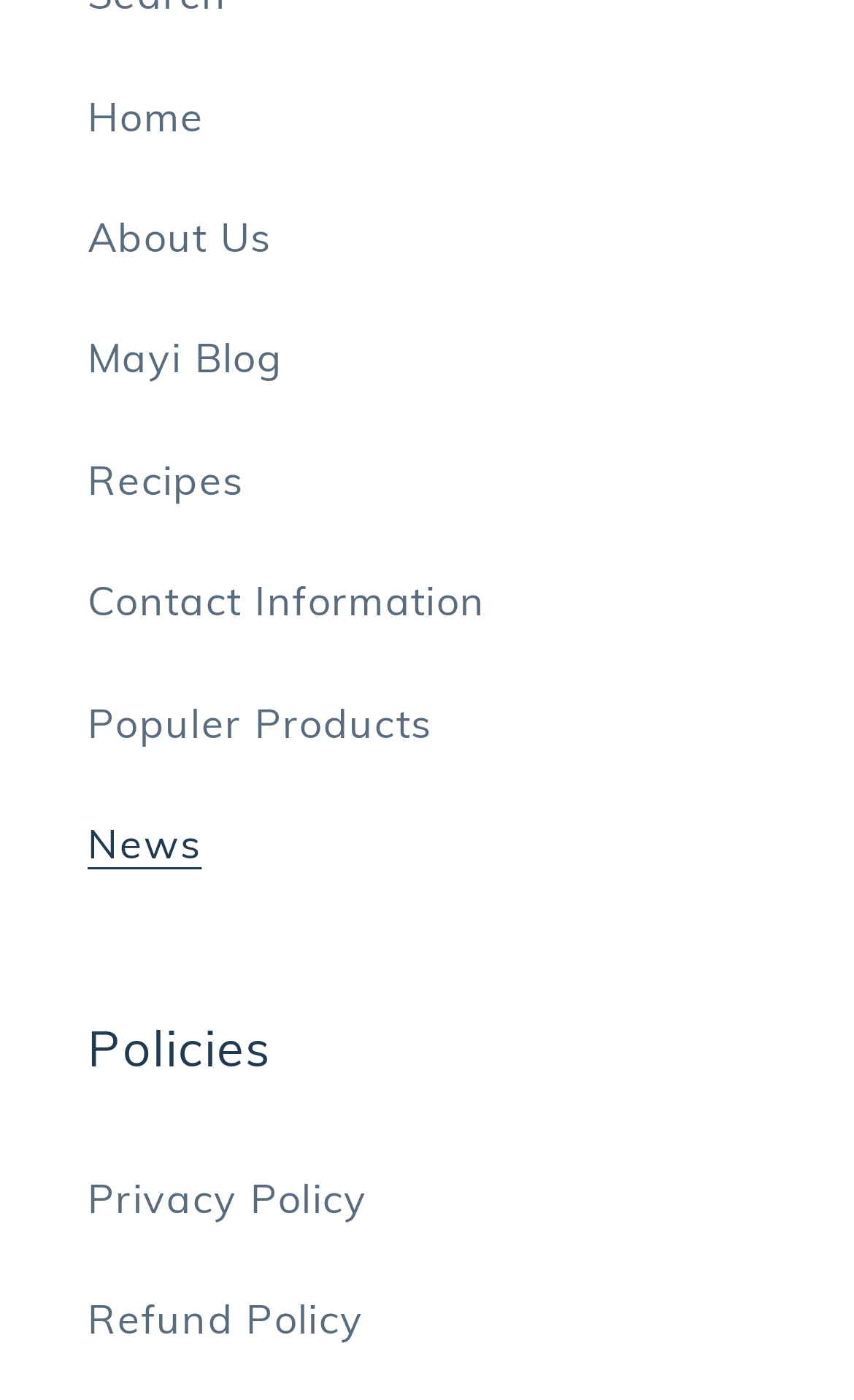Locate the bounding box of the UI element described in the following text: "About Us".

[0.103, 0.127, 0.897, 0.213]